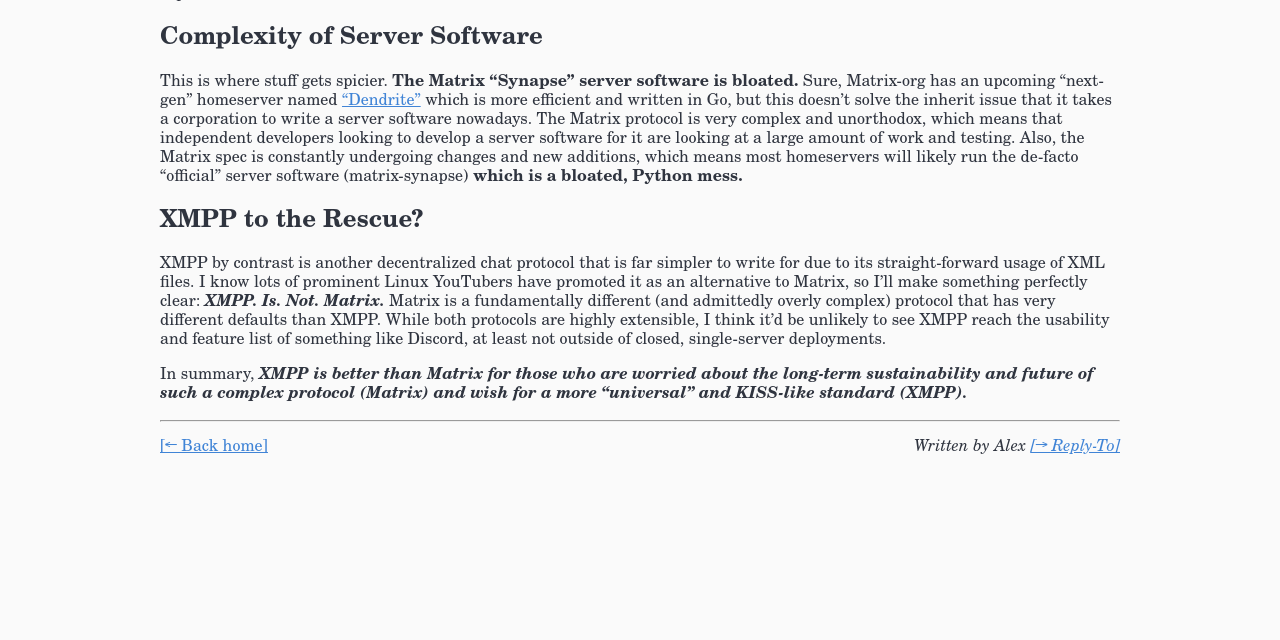Bounding box coordinates should be provided in the format (top-left x, top-left y, bottom-right x, bottom-right y) with all values between 0 and 1. Identify the bounding box for this UI element: [→ Reply-To]

[0.805, 0.687, 0.875, 0.712]